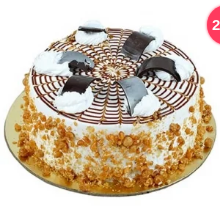What is the shape of the cake?
Answer briefly with a single word or phrase based on the image.

Round